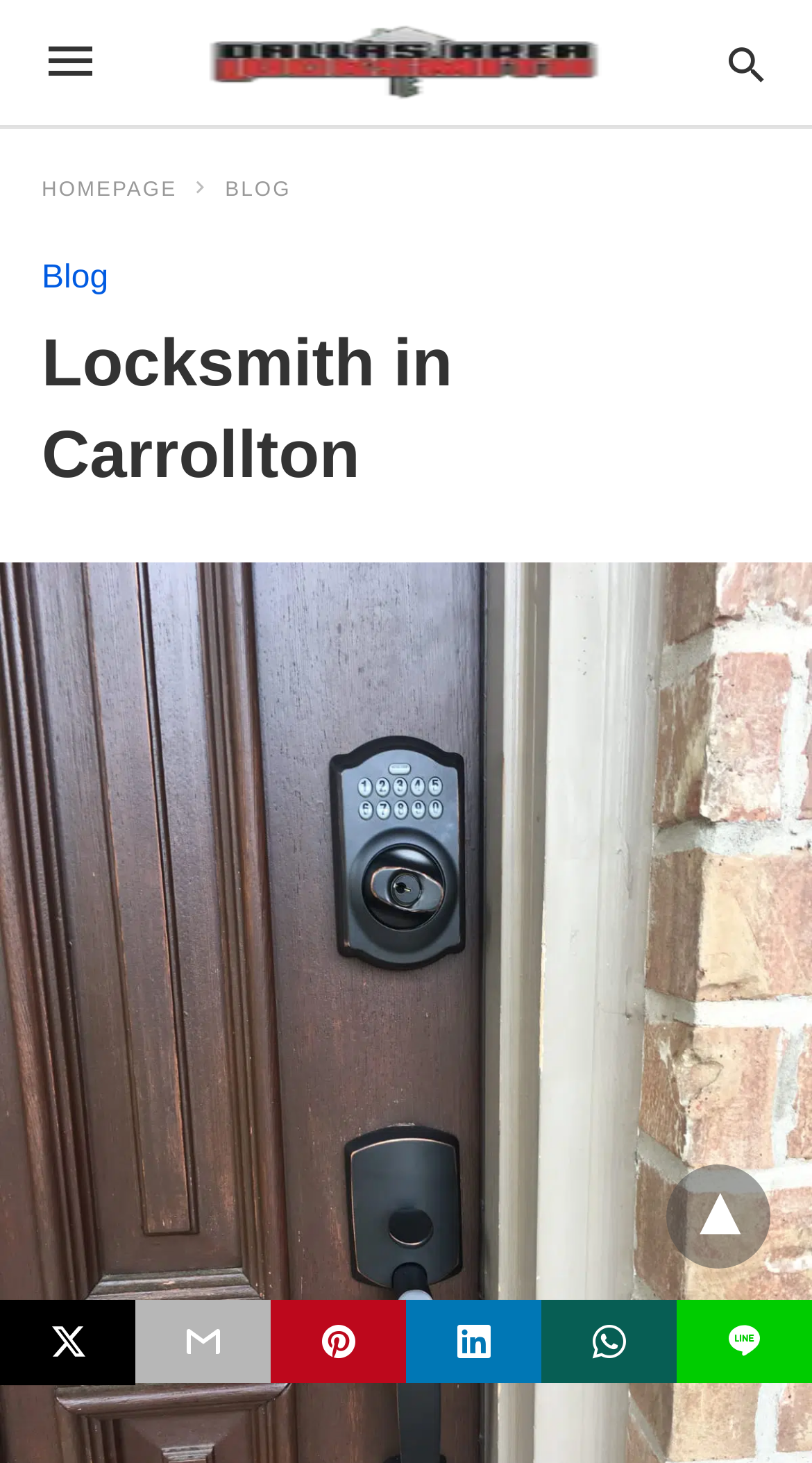From the details in the image, provide a thorough response to the question: What is the icon next to the 'Locksmith Service In Dallas TX' link?

The icon next to the 'Locksmith Service In Dallas TX' link is a small image represented by the Unicode character 'ue8b6'.